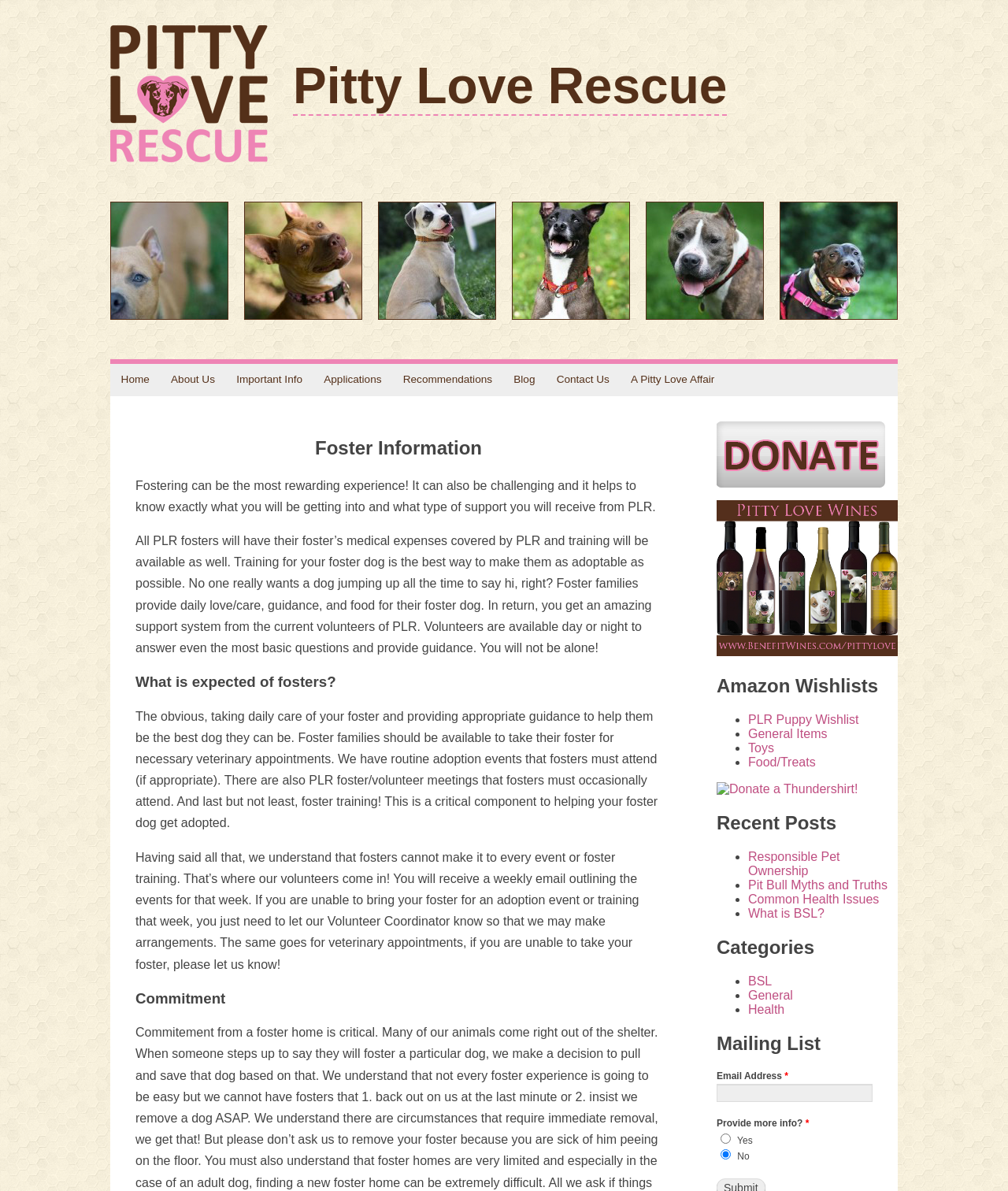Using the provided element description "A Pitty Love Affair", determine the bounding box coordinates of the UI element.

[0.615, 0.306, 0.72, 0.333]